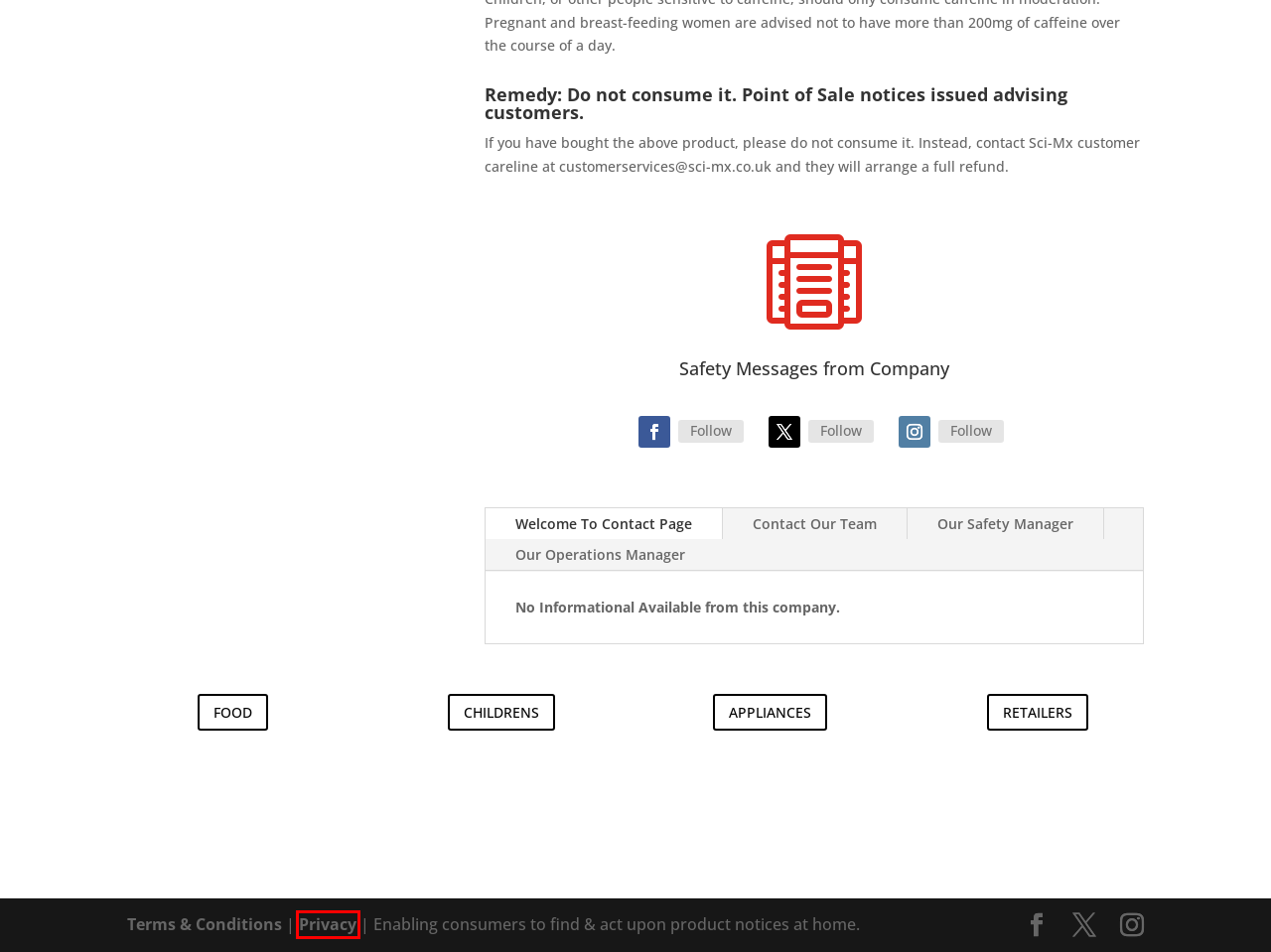You have a screenshot of a webpage with a red bounding box highlighting a UI element. Your task is to select the best webpage description that corresponds to the new webpage after clicking the element. Here are the descriptions:
A. Children's - ProductNotices
B. UK - recallsathome
C. Sample Company | ProductNotices
D. Terms and Conditions - recallsathome
E. Privacy - recallsathome
F. Home-Appliances - ProductNotices
G. Food - ProductNotices
H. Retailers - ProductNotices

E